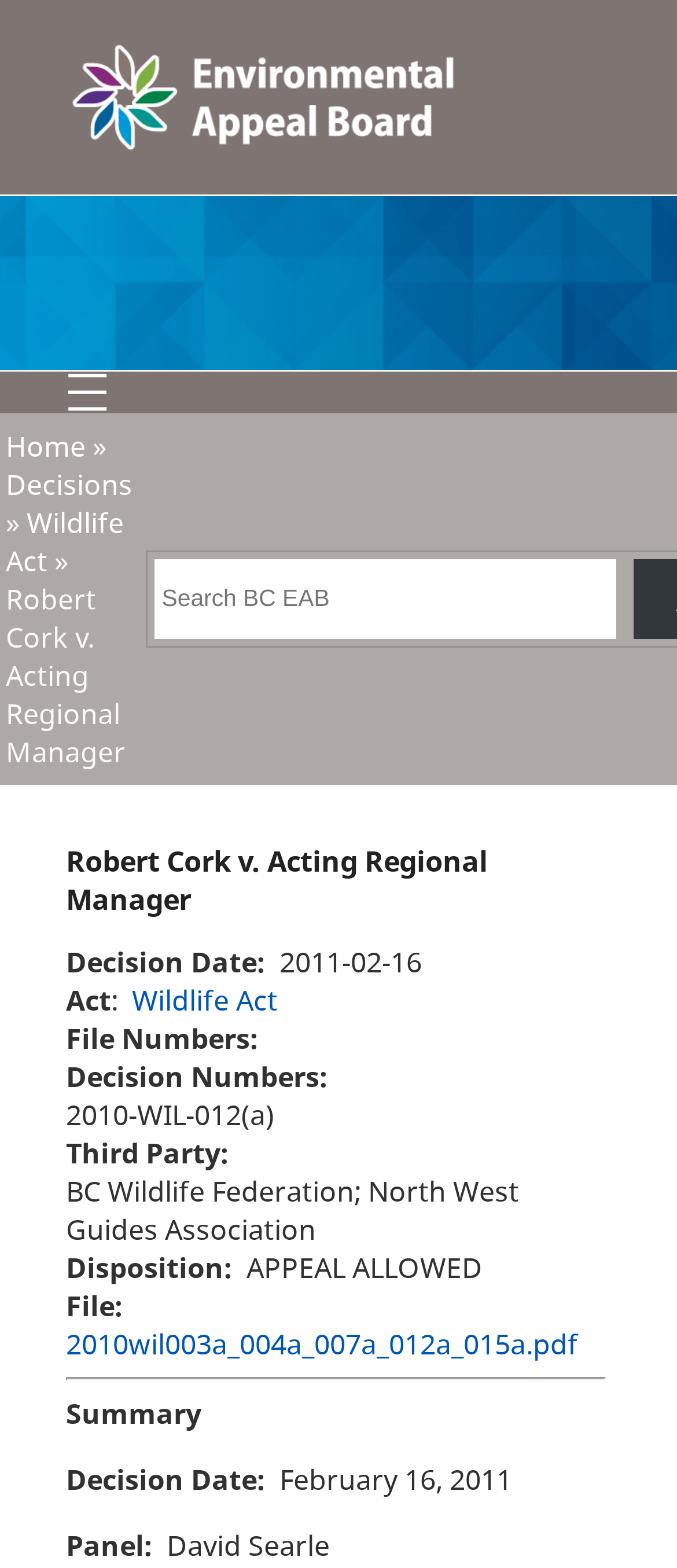Please reply to the following question with a single word or a short phrase:
What is the decision date of the appeal?

2011-02-16